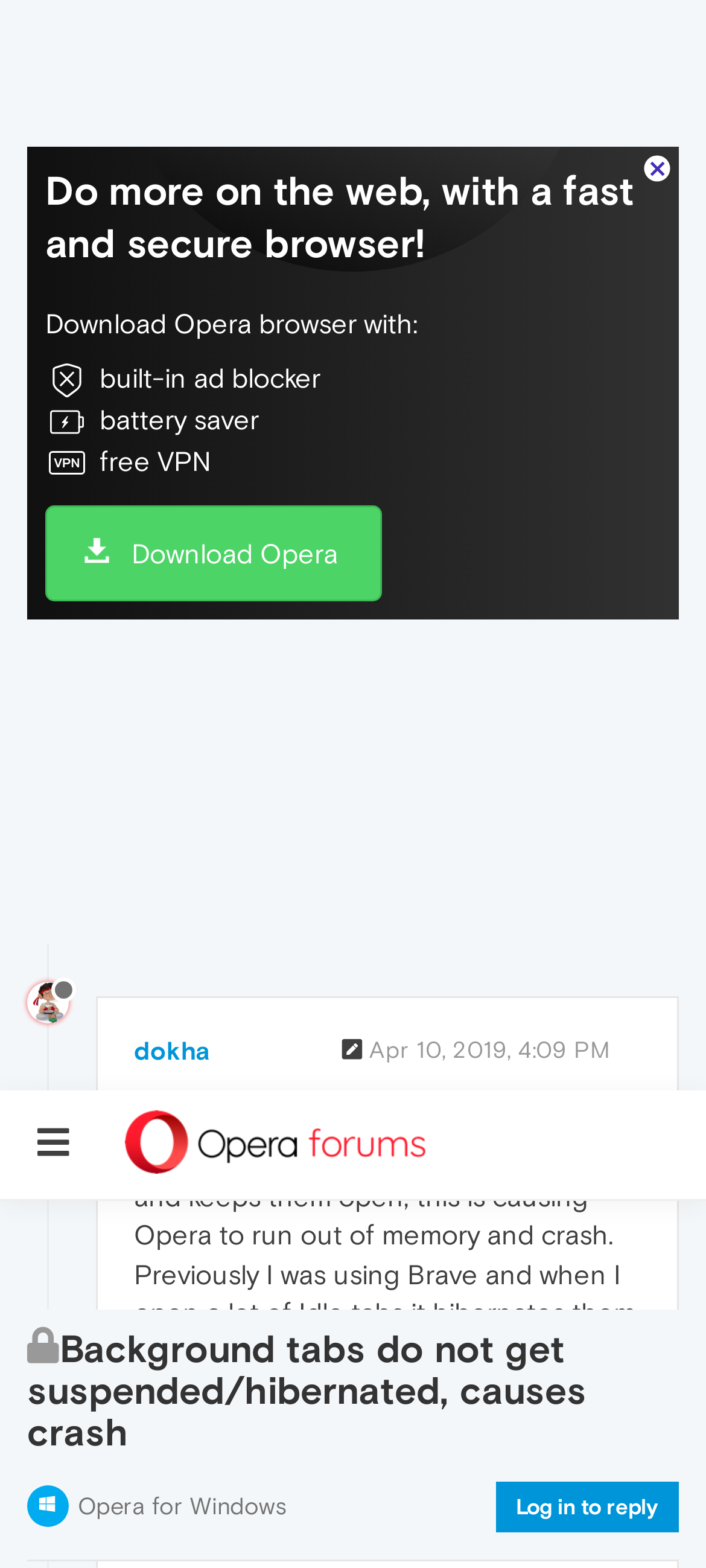Determine which piece of text is the heading of the webpage and provide it.

Background tabs do not get suspended/hibernated, causes crash